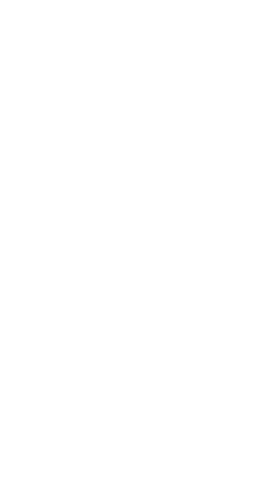What is the central element of the pendant?
Craft a detailed and extensive response to the question.

According to the caption, the pendant features a central pearl, which is held in place by silver or gold lines, adding a touch of elegance to the overall design.